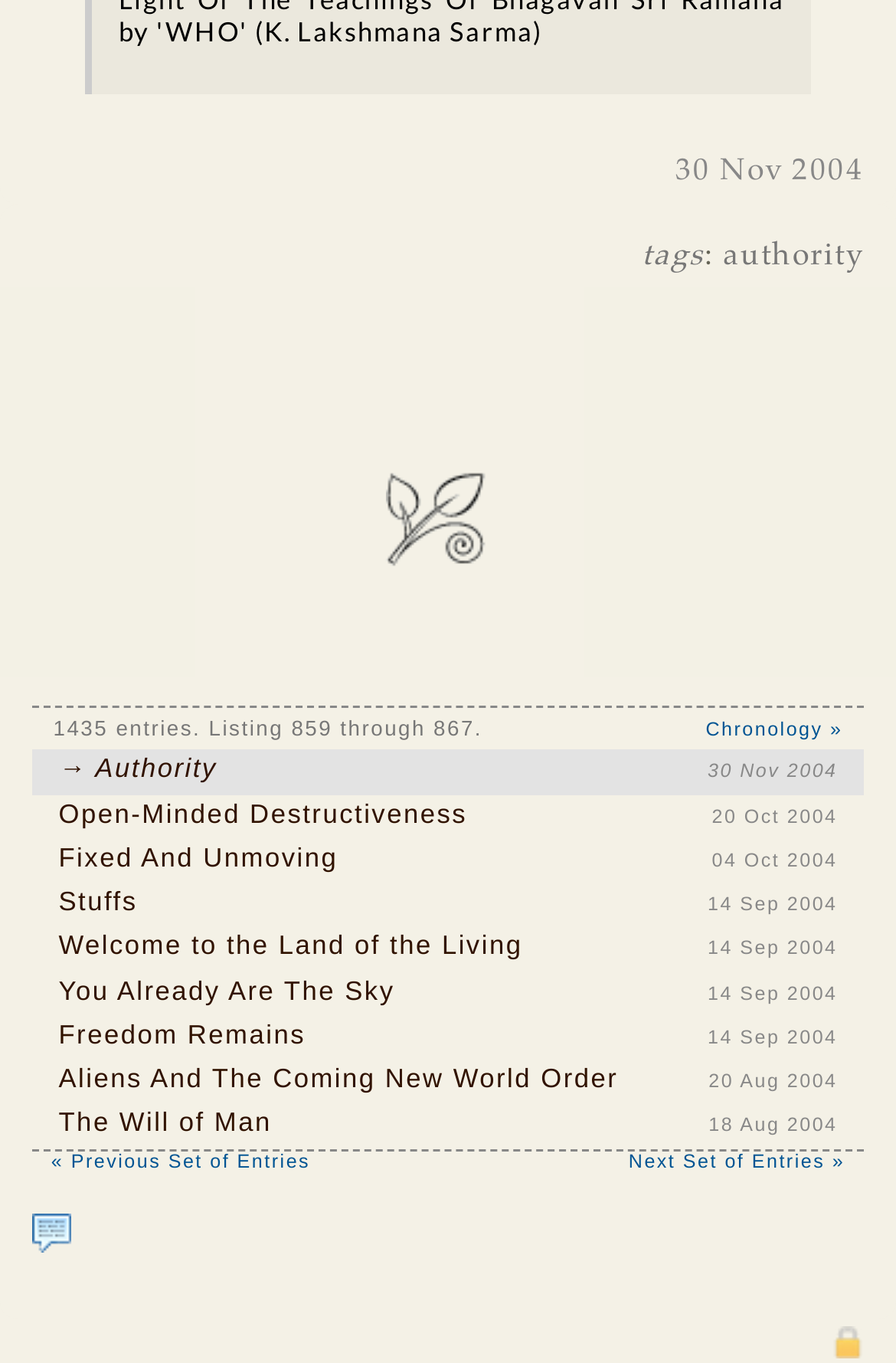What is the text above the list of entries?
Offer a detailed and exhaustive answer to the question.

I looked at the text above the list of entries and found the sentence '1435 entries. Listing 859 through 867.', which provides information about the total number of entries and the current range of entries being displayed.